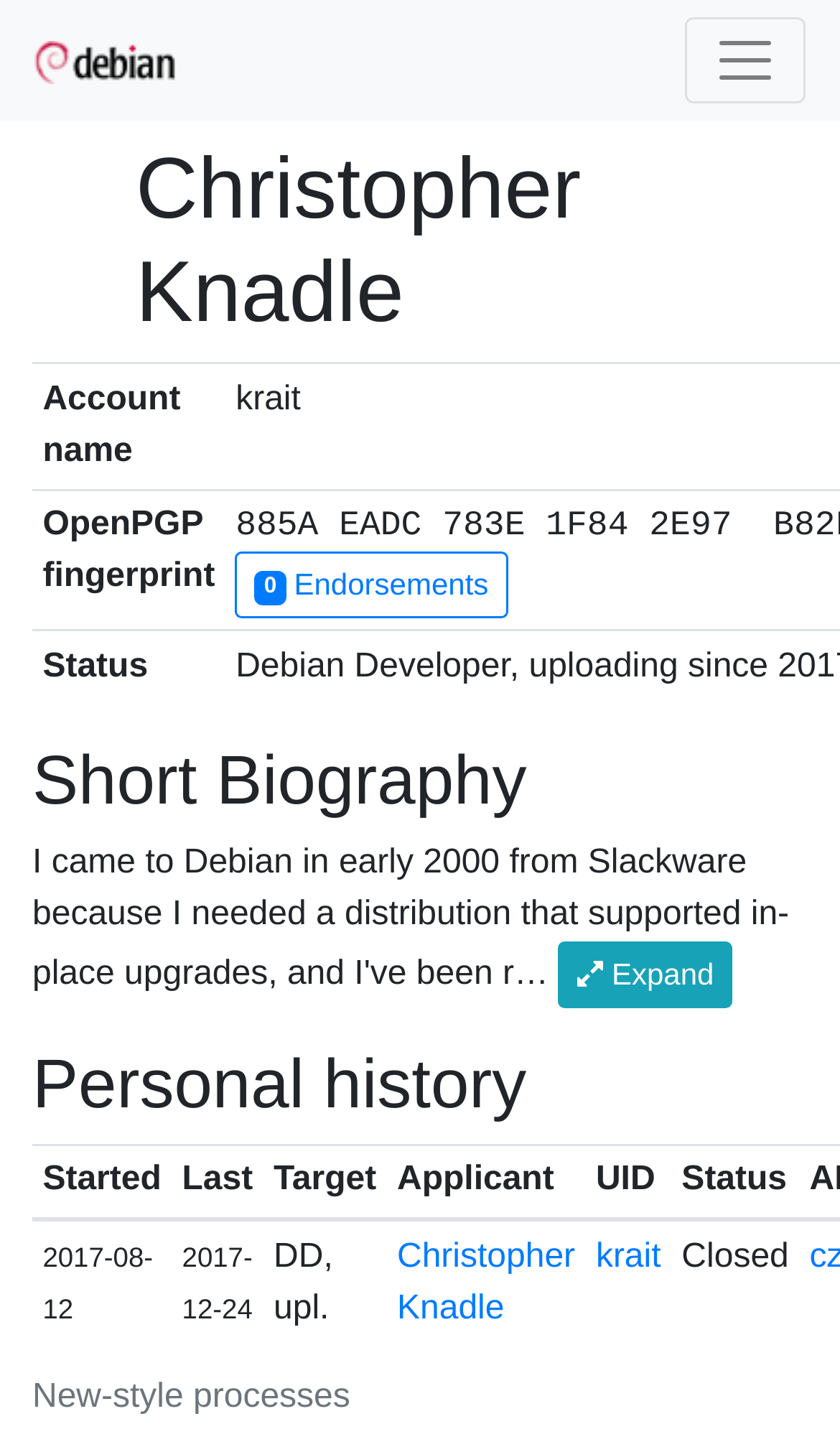What is the name of the person on this webpage?
Provide a short answer using one word or a brief phrase based on the image.

Christopher Knadle